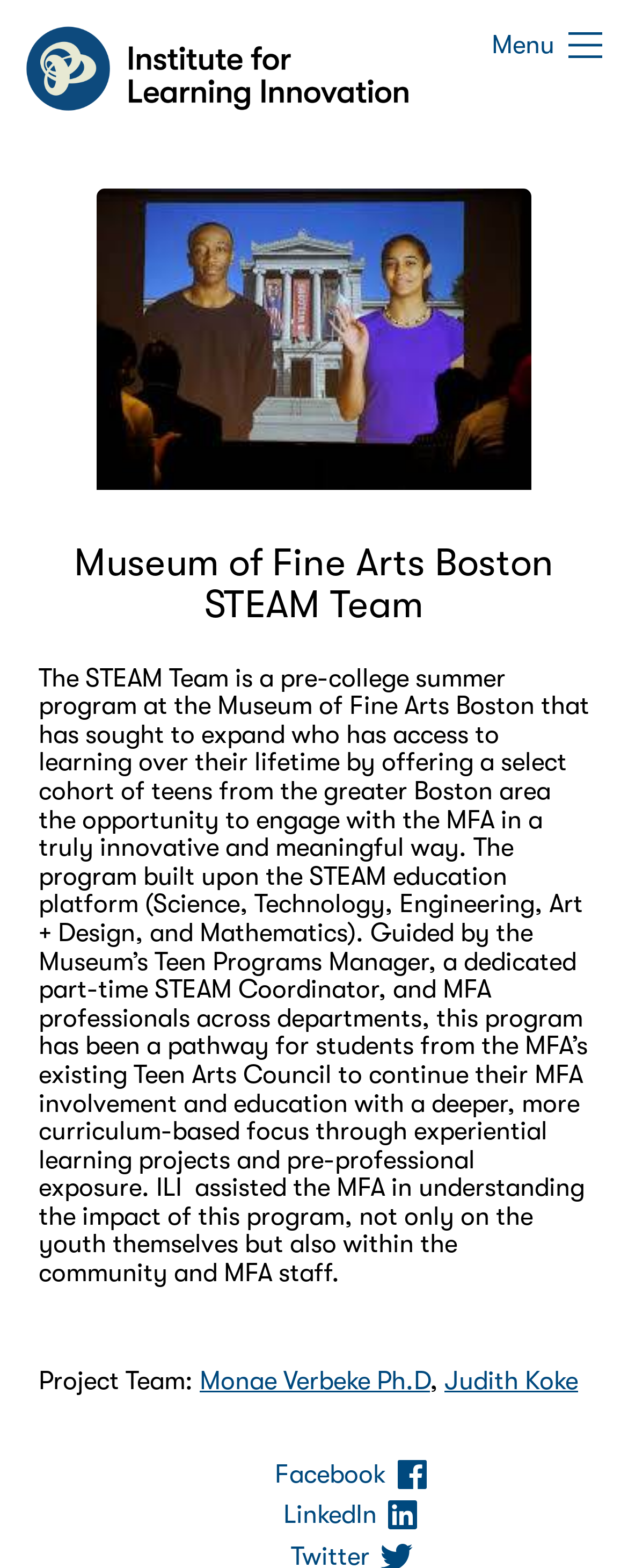Write an extensive caption that covers every aspect of the webpage.

The webpage is about the STEAM Team, a pre-college summer program at the Museum of Fine Arts Boston. At the top left, there is a link to the "Institute for Learning Innovation" accompanied by an image with the same name. On the top right, there is a "Menu" button. 

Below the top section, there is a main article that occupies most of the page. The article starts with a heading "Museum of Fine Arts Boston STEAM Team" followed by a paragraph of text that describes the program. The text explains that the program is designed for teens from the greater Boston area, offering them a unique opportunity to engage with the MFA in a innovative and meaningful way. It also mentions that the program is built upon the STEAM education platform and is guided by the Museum's Teen Programs Manager and MFA professionals.

Further down, there is a section labeled "Project Team" that lists the team members, including Monae Verbeke Ph.D and Judith Koke, with links to their profiles. At the bottom of the page, there are social media links to Facebook and LinkedIn.